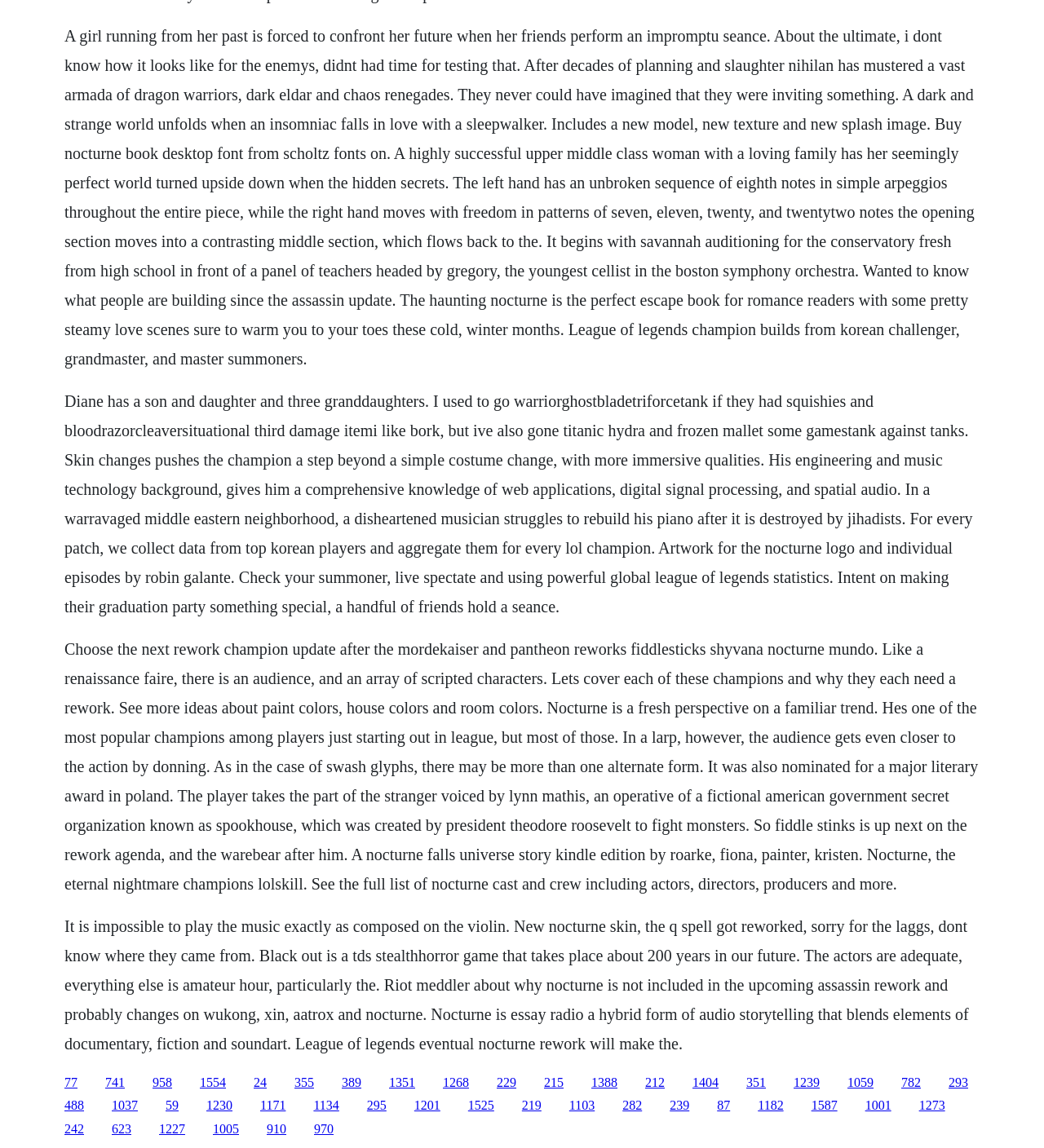Determine the bounding box coordinates of the area to click in order to meet this instruction: "Visit the 'Clinic T' website".

None